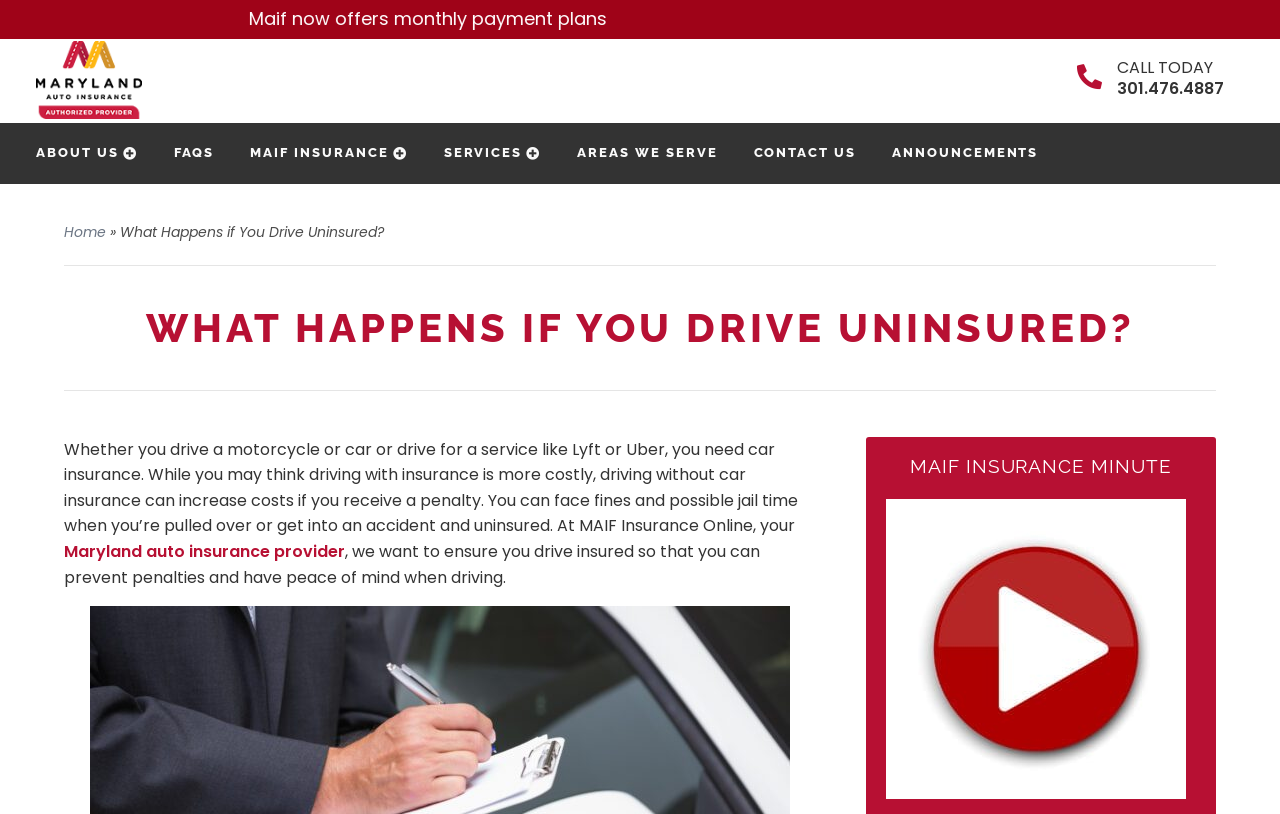Provide your answer to the question using just one word or phrase: What is the name of the section that provides more information about MAIF?

MAIF INSURANCE MINUTE